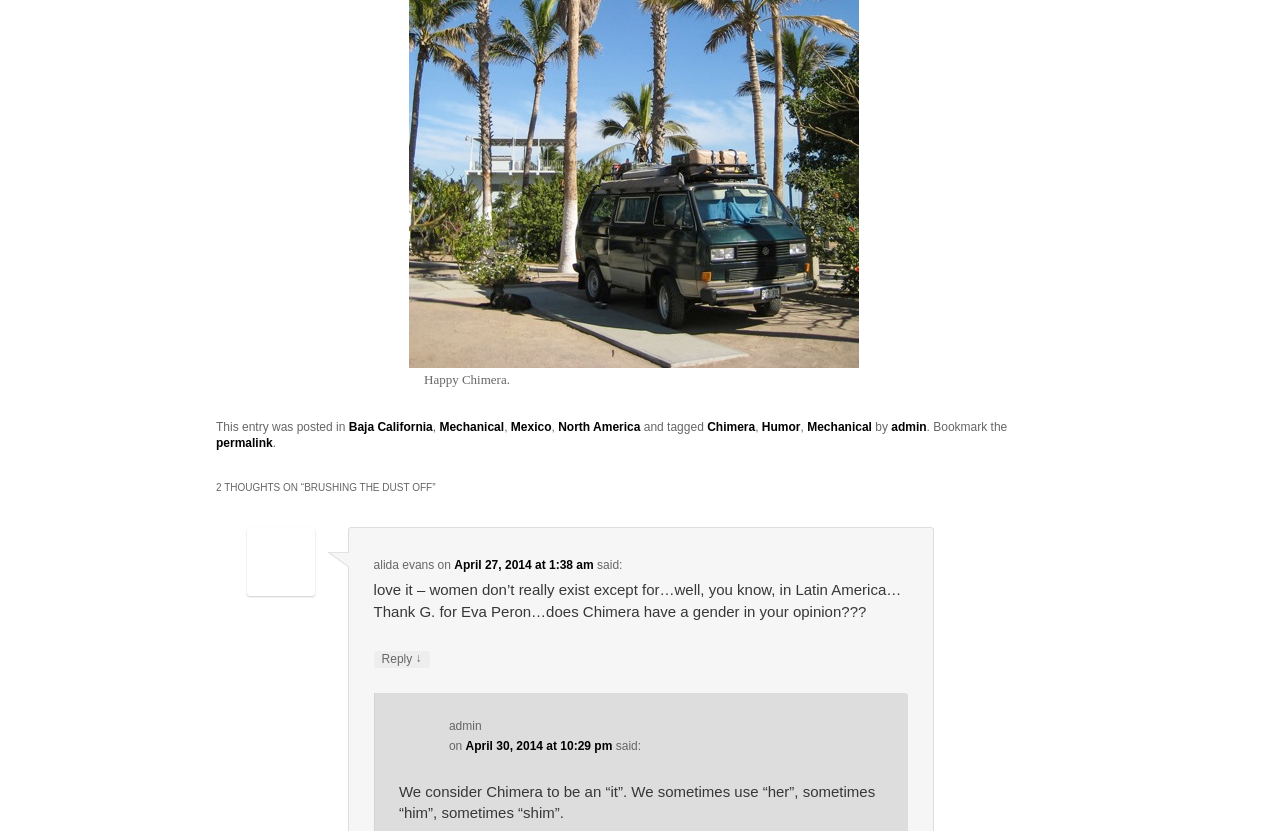Please specify the bounding box coordinates of the area that should be clicked to accomplish the following instruction: "Click on the link 'permalink'". The coordinates should consist of four float numbers between 0 and 1, i.e., [left, top, right, bottom].

[0.169, 0.524, 0.213, 0.541]